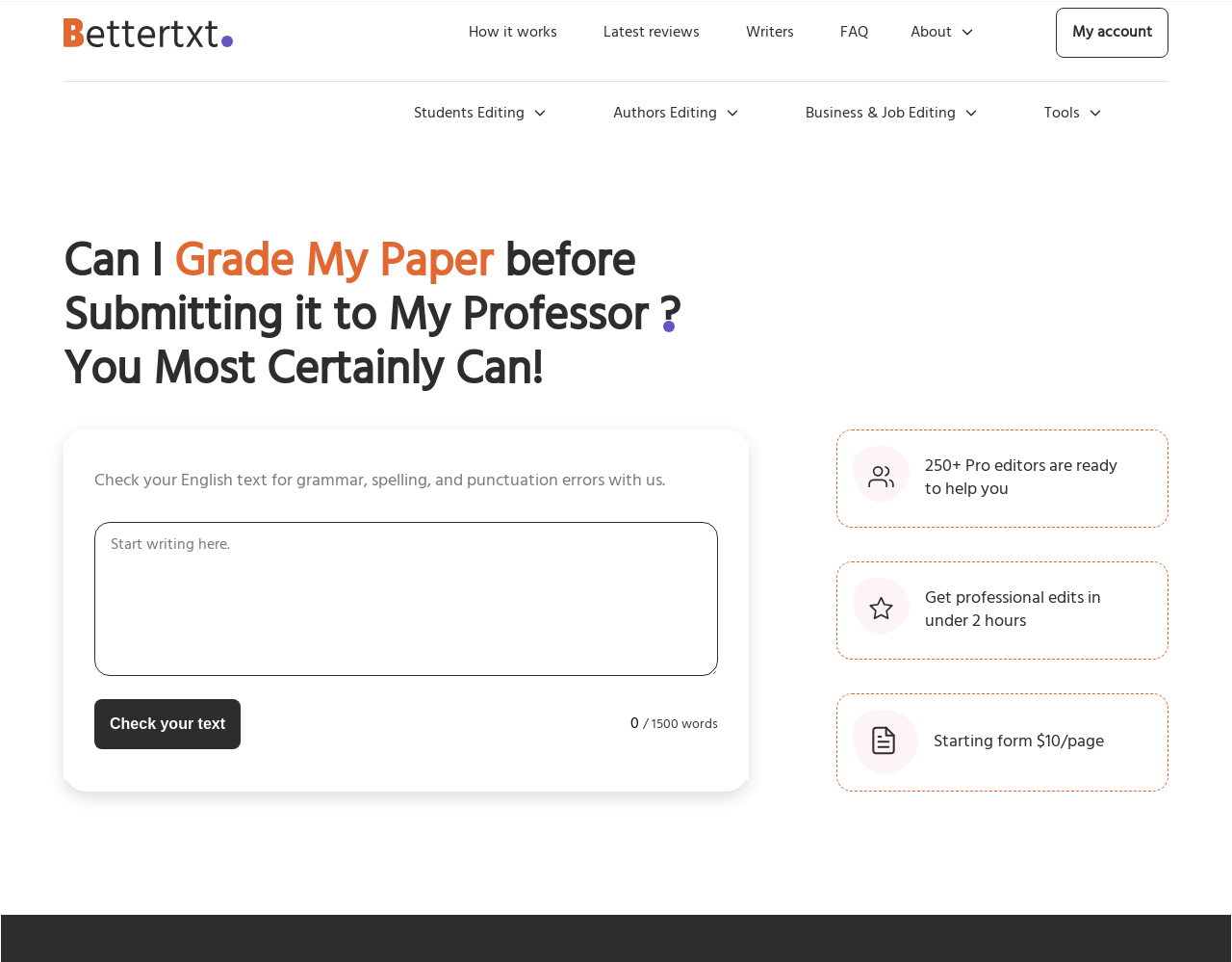How many pro editors are available to help users?
Based on the screenshot, provide your answer in one word or phrase.

250+